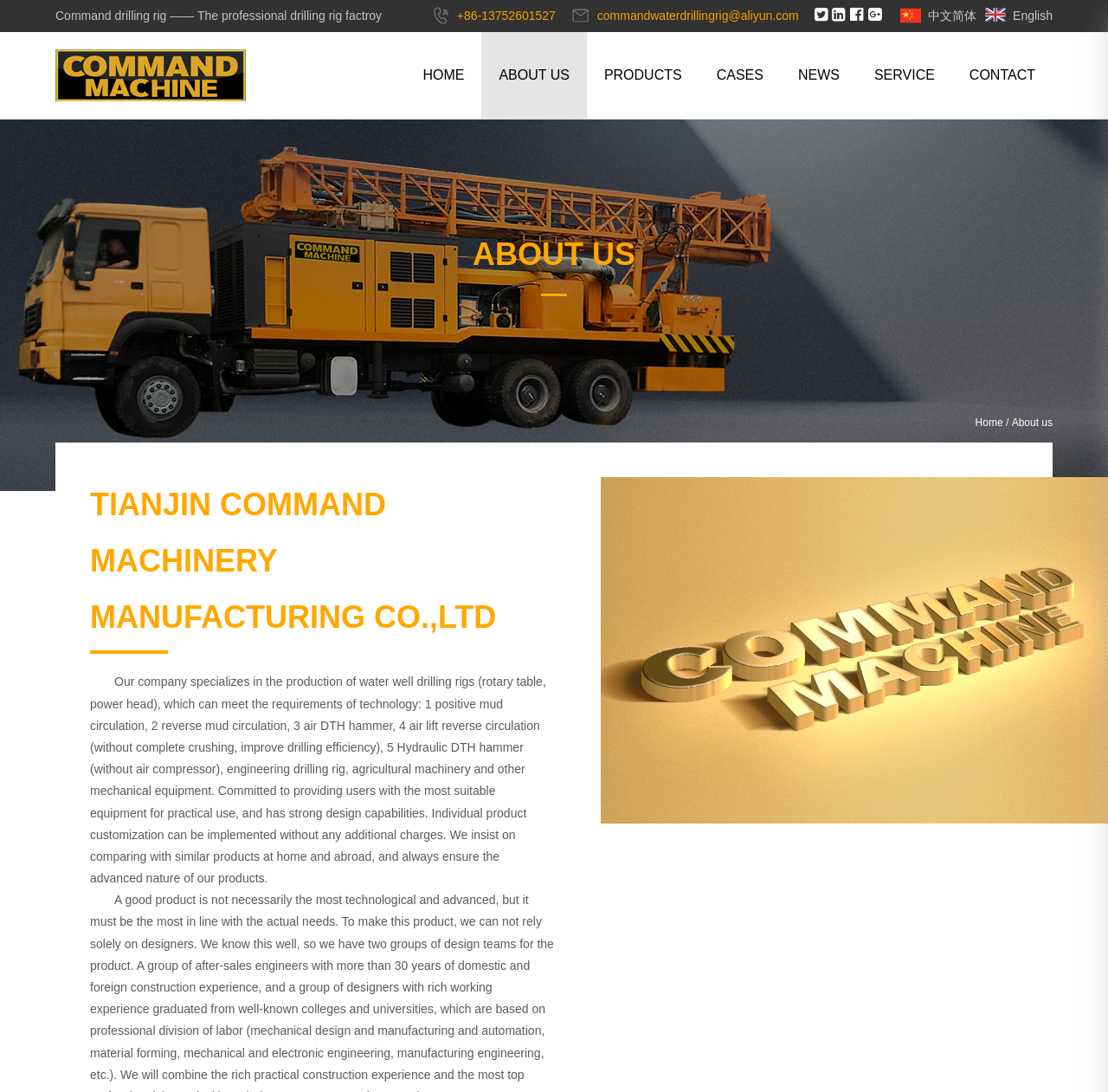Show the bounding box coordinates for the HTML element as described: "Notebook".

None